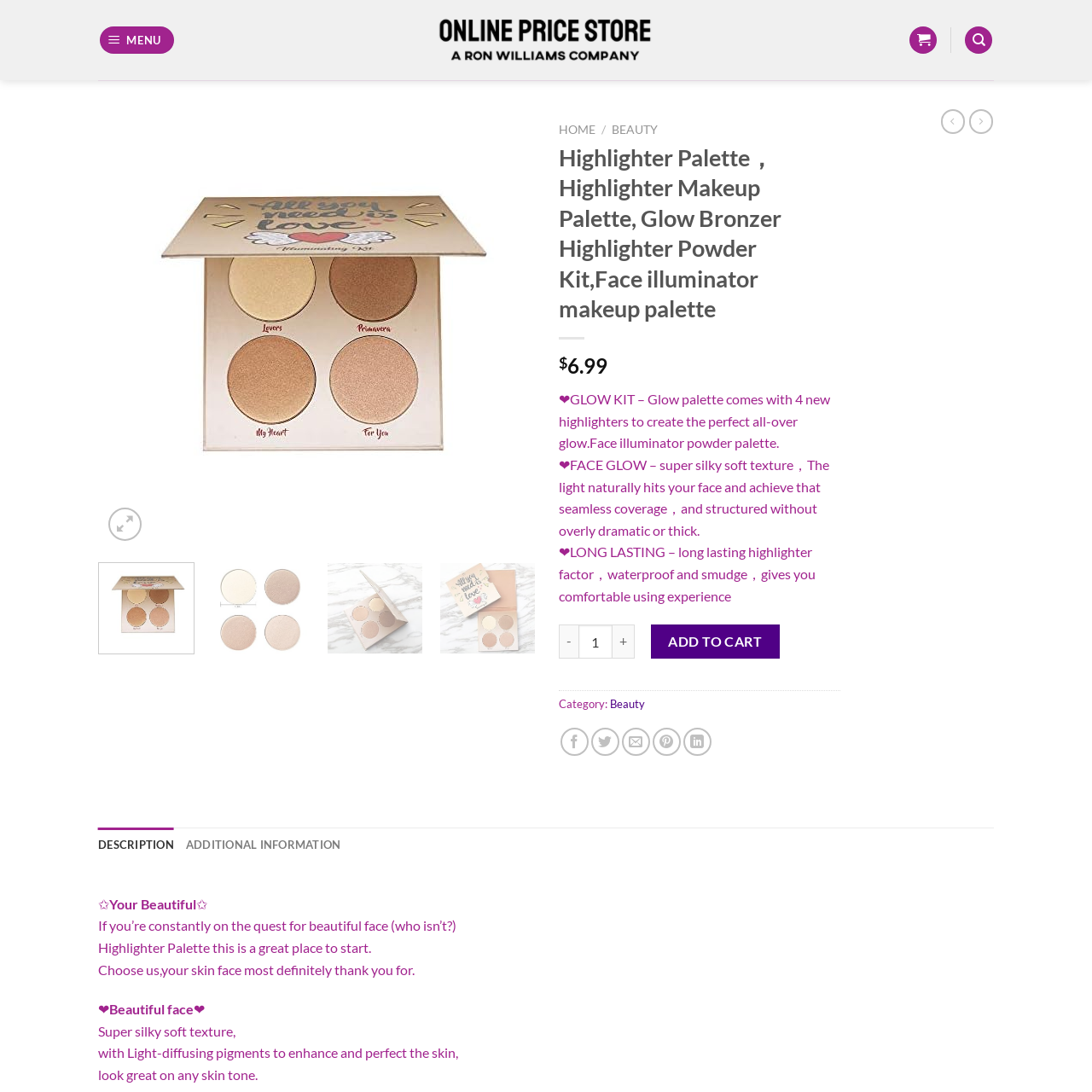How much does the palette cost?
Look closely at the portion of the image highlighted by the red bounding box and provide a comprehensive answer to the question.

The price of the palette is mentioned in the caption as $6.99, which is an affordable option for beauty enthusiasts looking for budget-friendly makeup solutions.